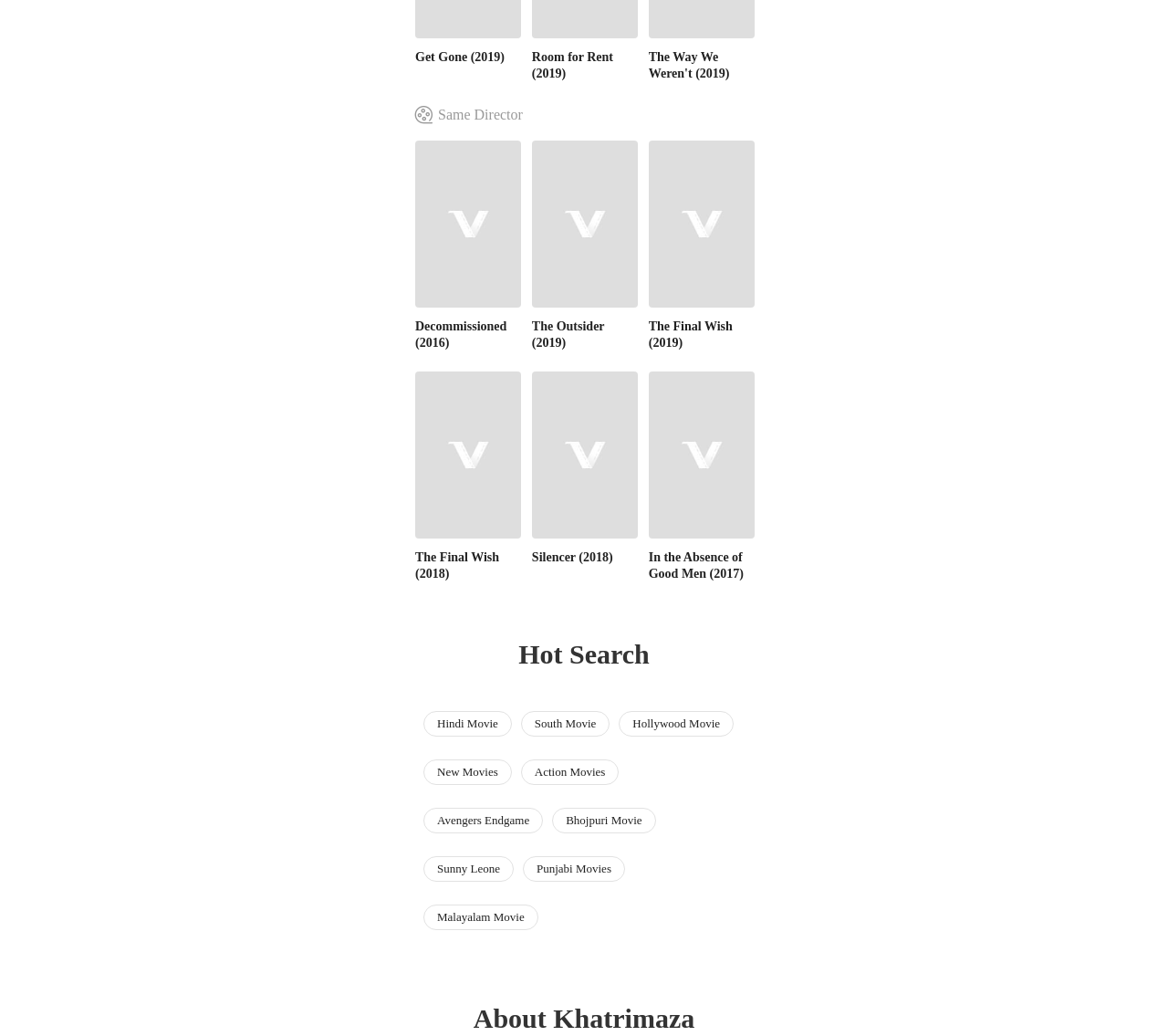How many movie links are there? Based on the screenshot, please respond with a single word or phrase.

8